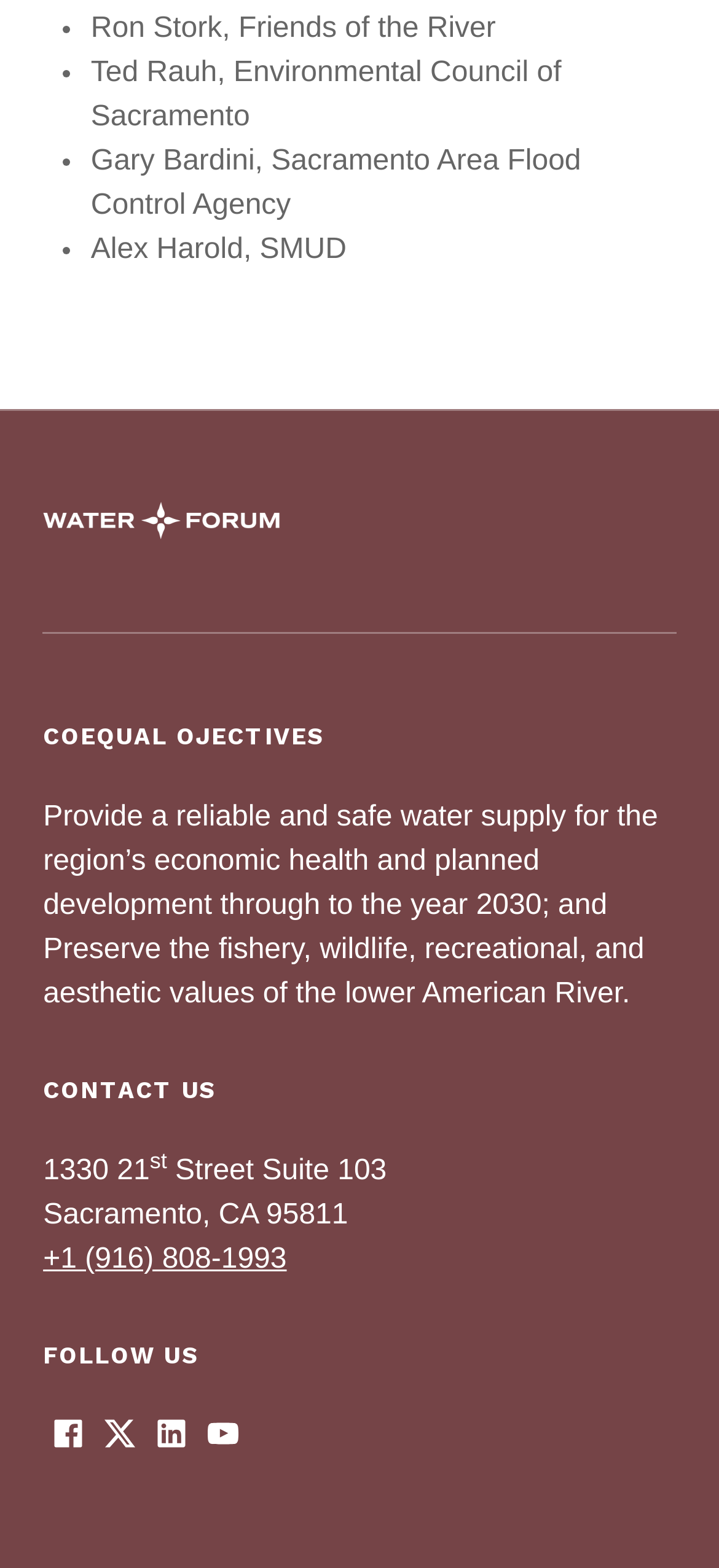What is the name of the organization?
Make sure to answer the question with a detailed and comprehensive explanation.

I found the answer by looking at the link element with the text 'Sacramento Water Forum' which is located at the top of the webpage, indicating that it is the name of the organization.